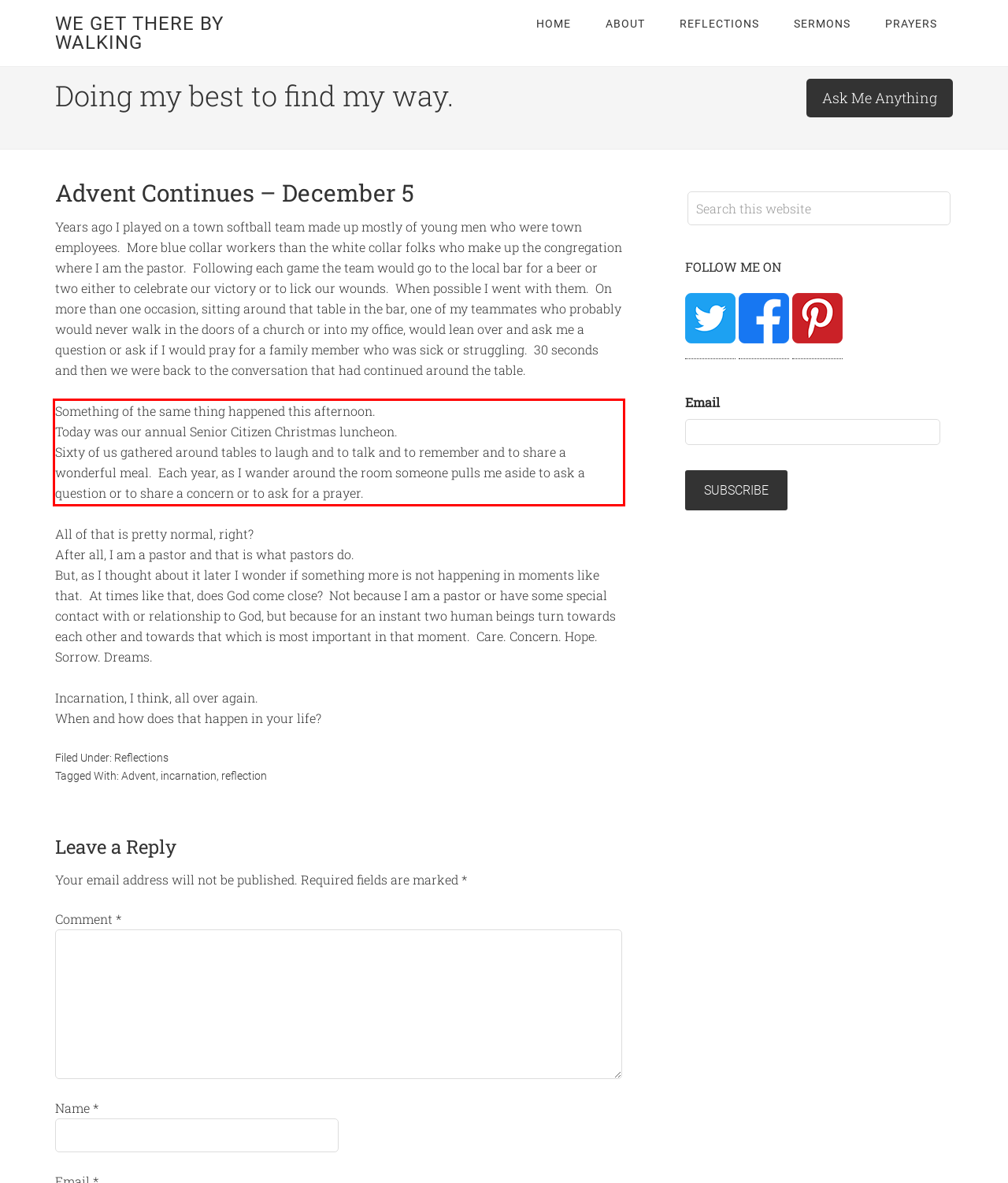Observe the screenshot of the webpage that includes a red rectangle bounding box. Conduct OCR on the content inside this red bounding box and generate the text.

Something of the same thing happened this afternoon. Today was our annual Senior Citizen Christmas luncheon. Sixty of us gathered around tables to laugh and to talk and to remember and to share a wonderful meal. Each year, as I wander around the room someone pulls me aside to ask a question or to share a concern or to ask for a prayer.